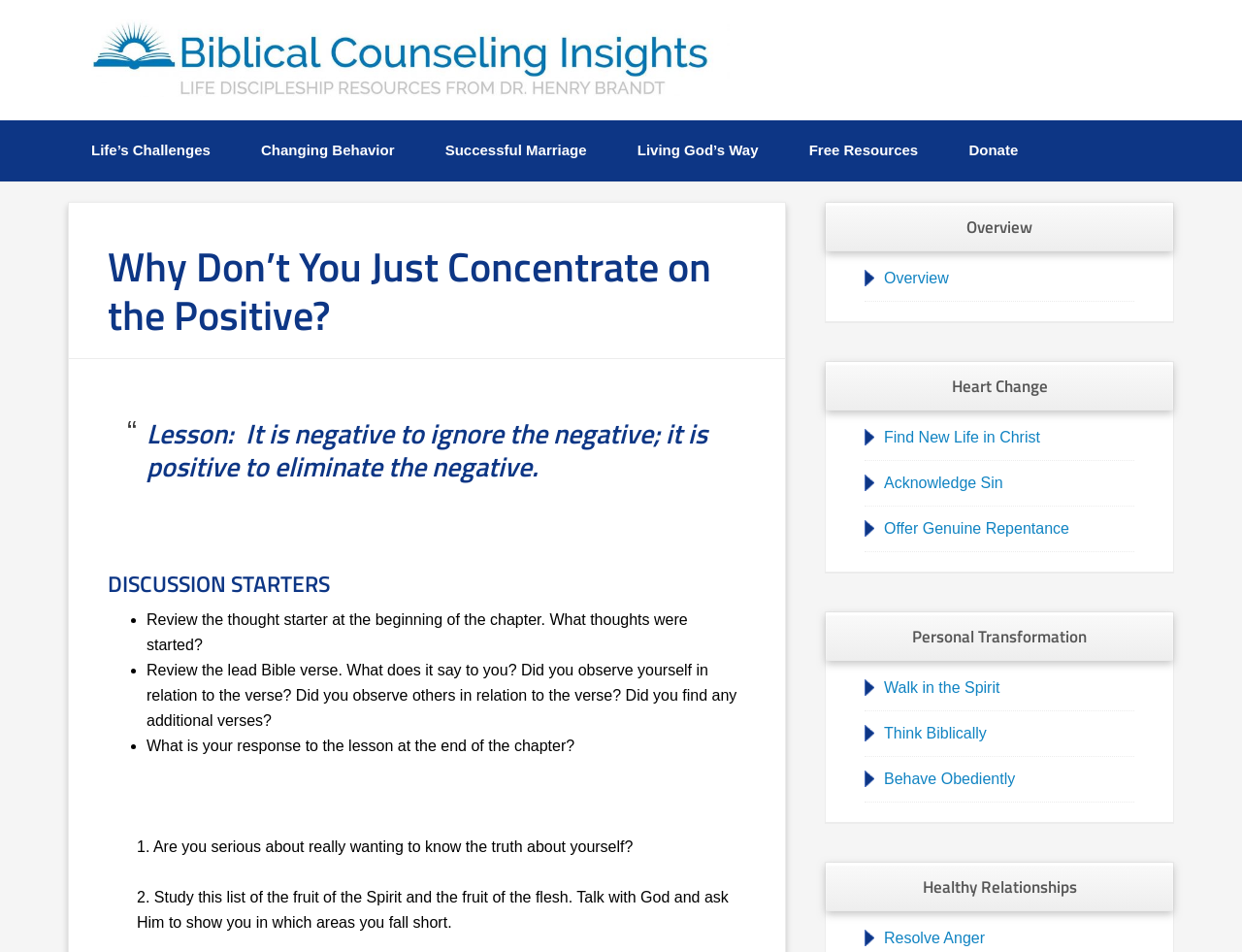What is the last topic in the 'Personal Transformation' section?
Using the information from the image, provide a comprehensive answer to the question.

The last topic in the 'Personal Transformation' section is 'Behave Obediently' as it is listed as the last link under the heading 'Personal Transformation' on the webpage.